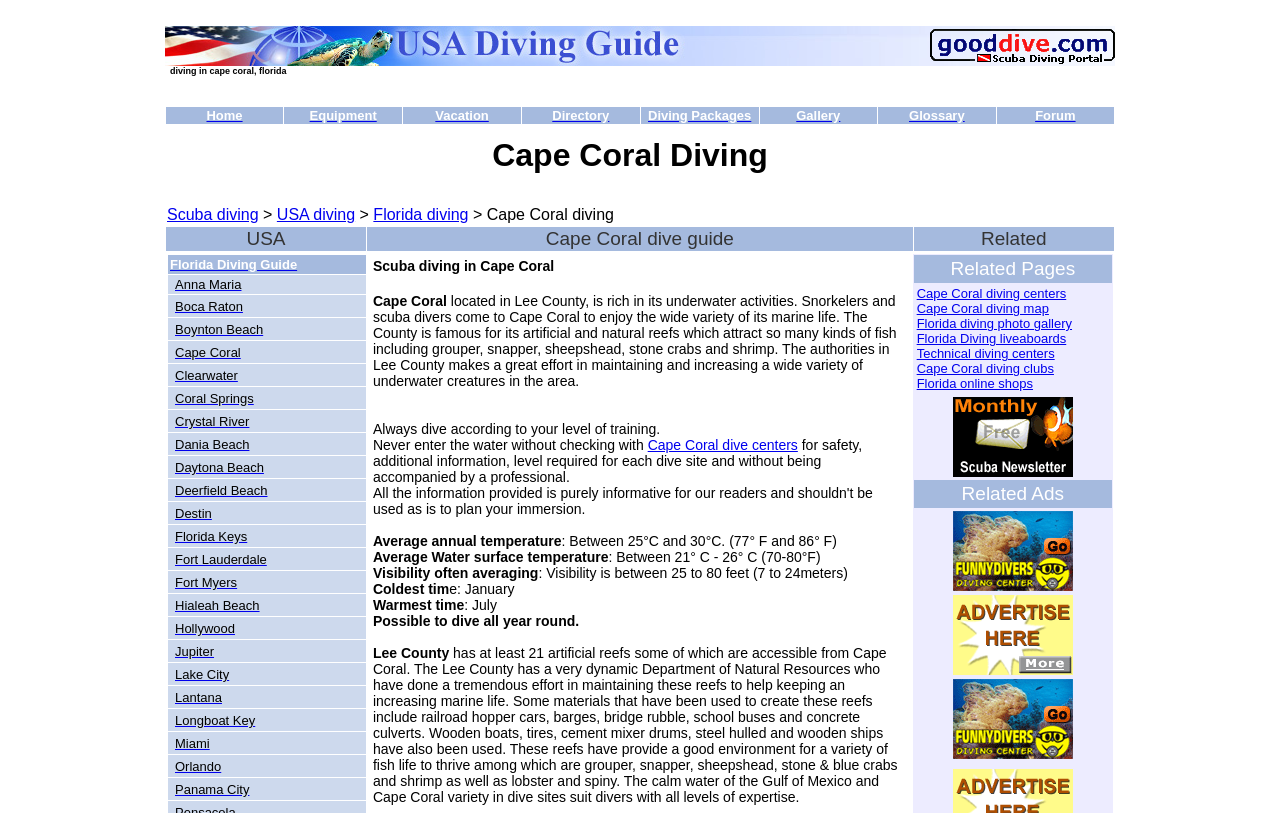Determine the bounding box coordinates of the clickable region to carry out the instruction: "browse the Florida Diving Guide".

[0.133, 0.314, 0.232, 0.335]